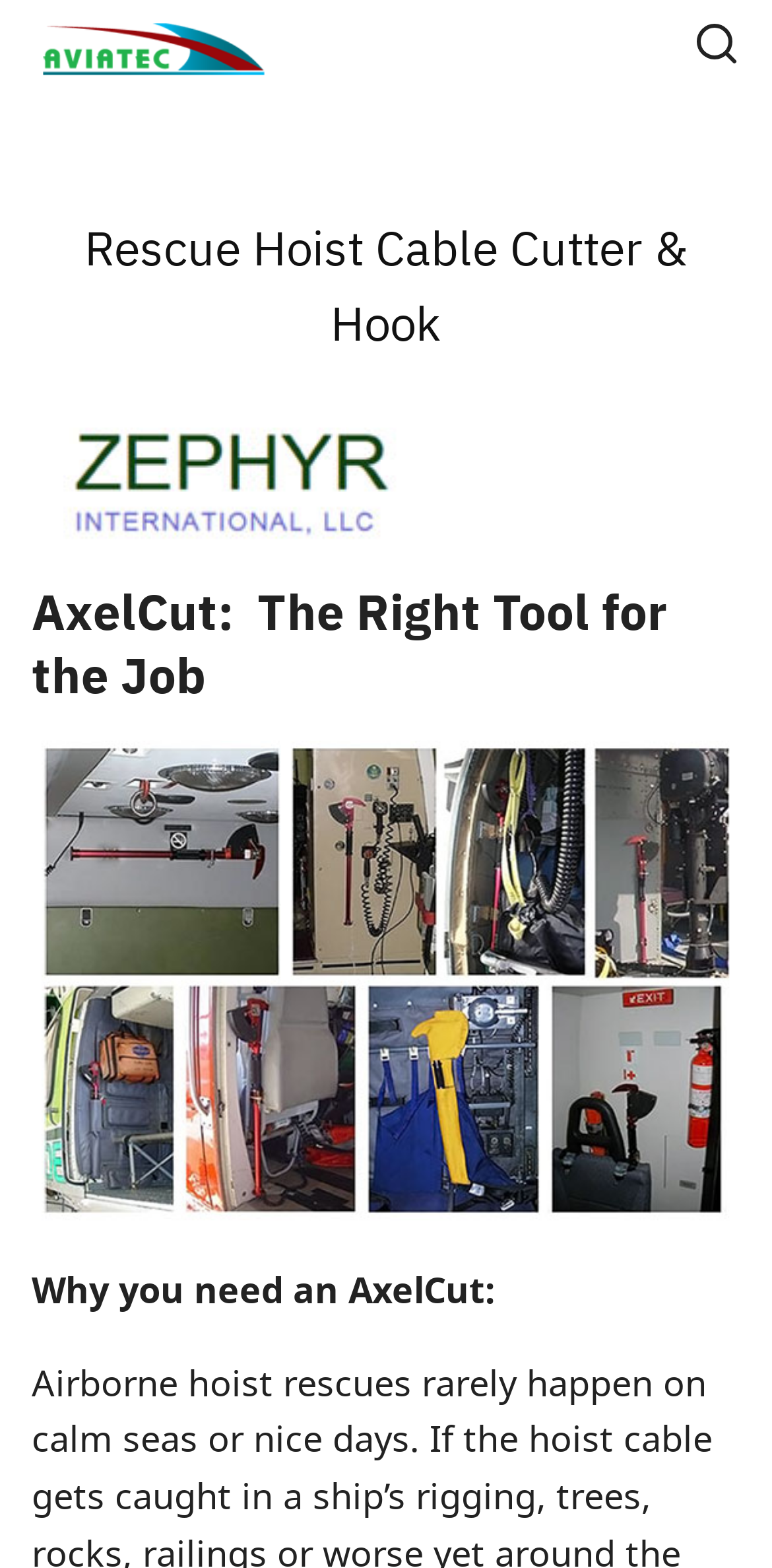Please identify the bounding box coordinates of the element I need to click to follow this instruction: "Search for something".

[0.104, 0.601, 0.658, 0.65]